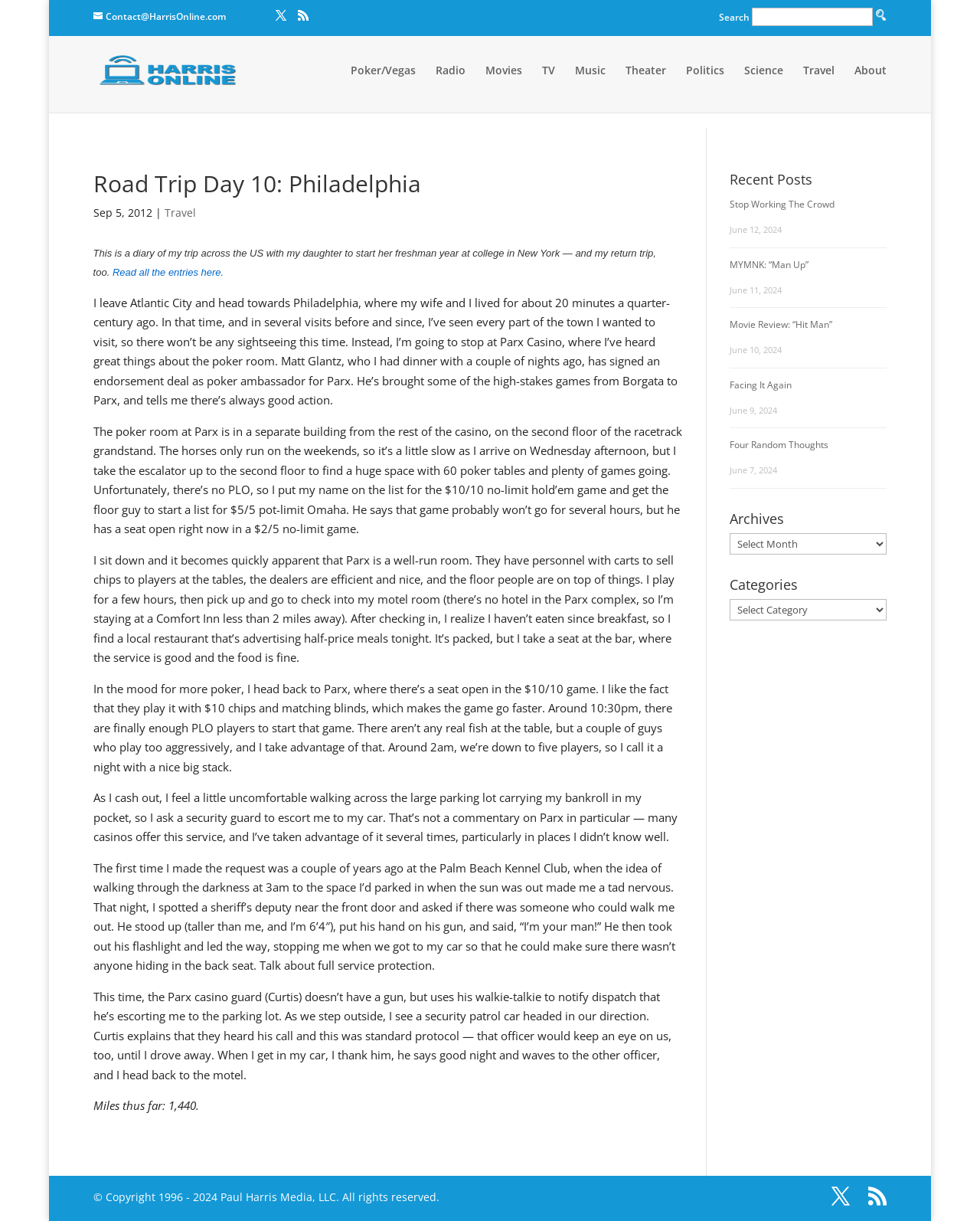Please find and provide the title of the webpage.

Road Trip Day 10: Philadelphia